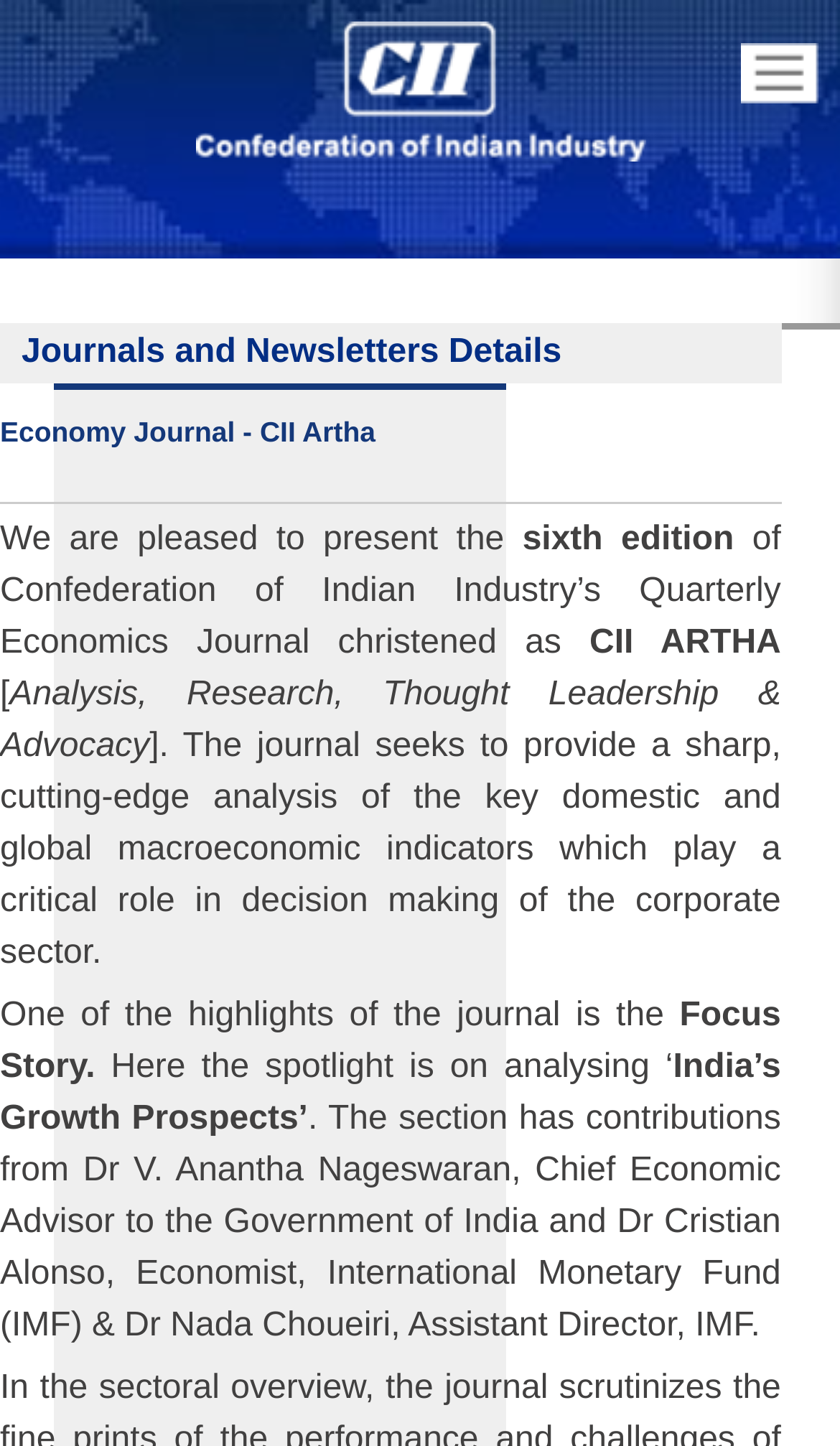Given the element description: "alt="mobile" title="mobile"", predict the bounding box coordinates of the UI element it refers to, using four float numbers between 0 and 1, i.e., [left, top, right, bottom].

[0.882, 0.033, 0.974, 0.054]